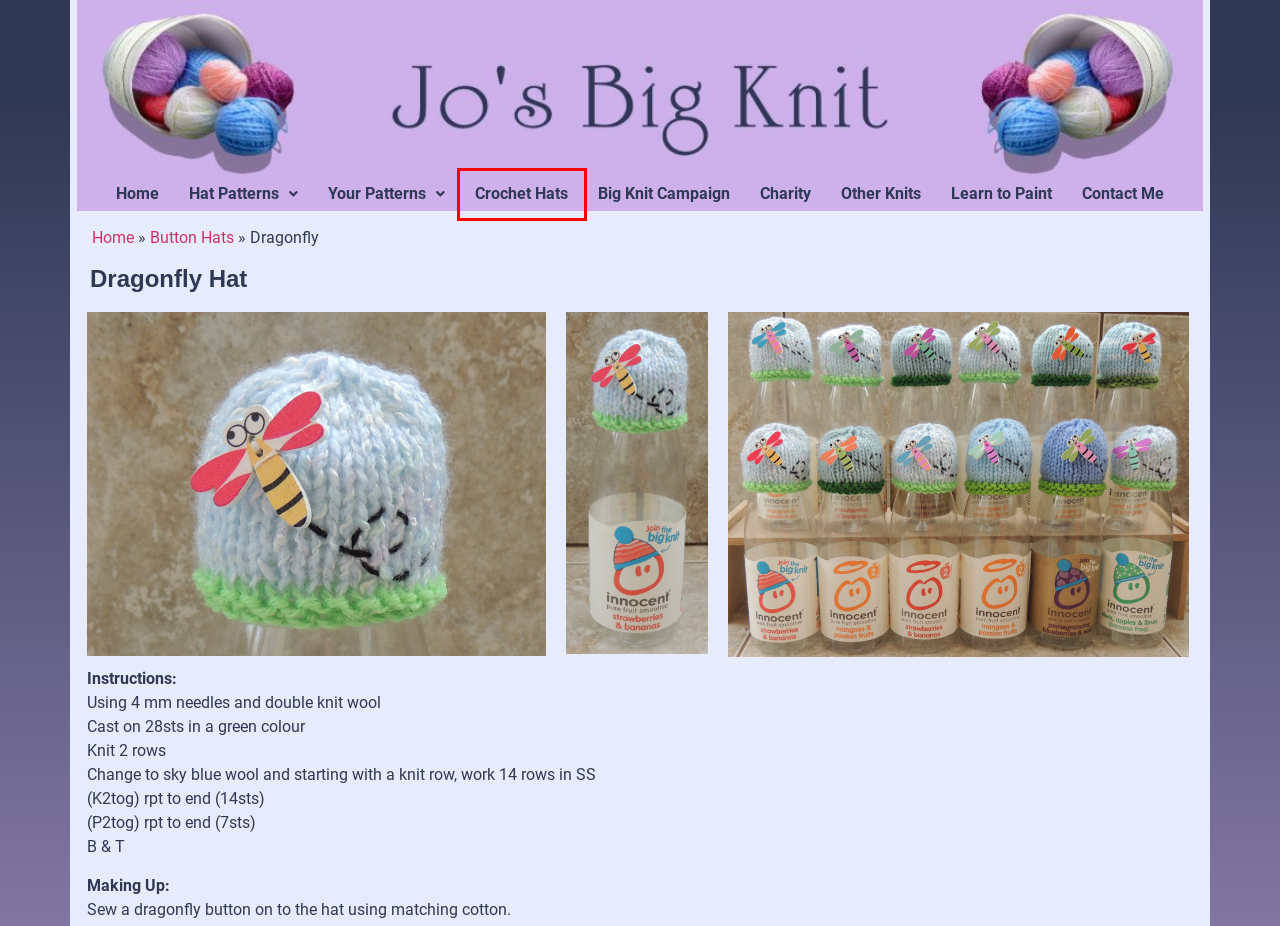Examine the screenshot of the webpage, noting the red bounding box around a UI element. Pick the webpage description that best matches the new page after the element in the red bounding box is clicked. Here are the candidates:
A. Charity knitting projects supporting a variety of good causes - Jo - Big Knit
B. Home - The Devon Artist
C. Crochet - Jo - Big Knit
D. Innocent Smoothie button hats for Big Knit, ideal quick hat - Jo - Big Knit
E. Jo's Big Knit Website of Smoothie Hat Knitting Patterns - Jo - Big Knit
F. Big Knit campaign photos of hats I've knitted, found or seen - Jo - Big Knit
G. Novelty Smoothie hat patterns, big range of different designs - Jo - Big Knit
H. Smoothie Hats, masses of free patterns for you to choose from! - Jo - Big Knit

C